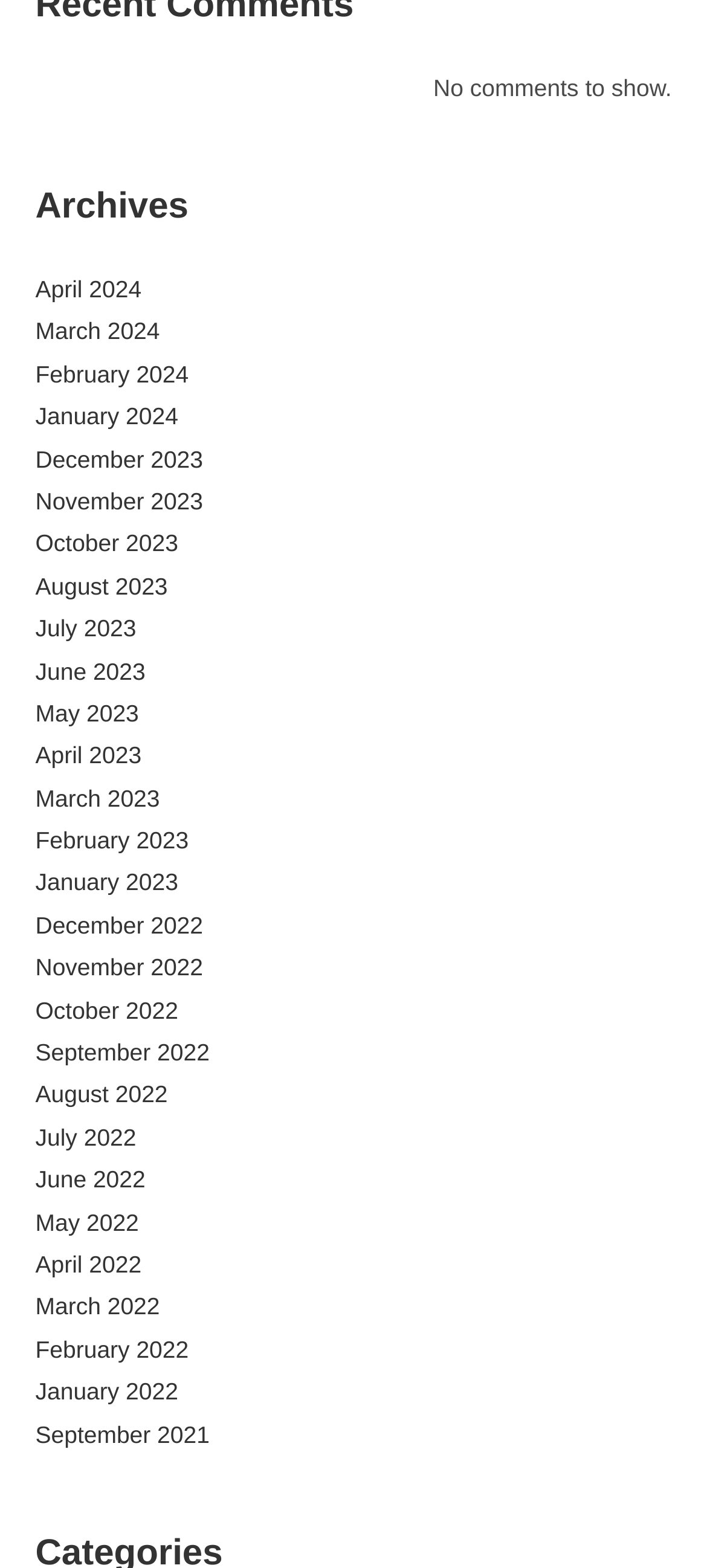What is the earliest archive available?
Answer with a single word or phrase by referring to the visual content.

September 2021